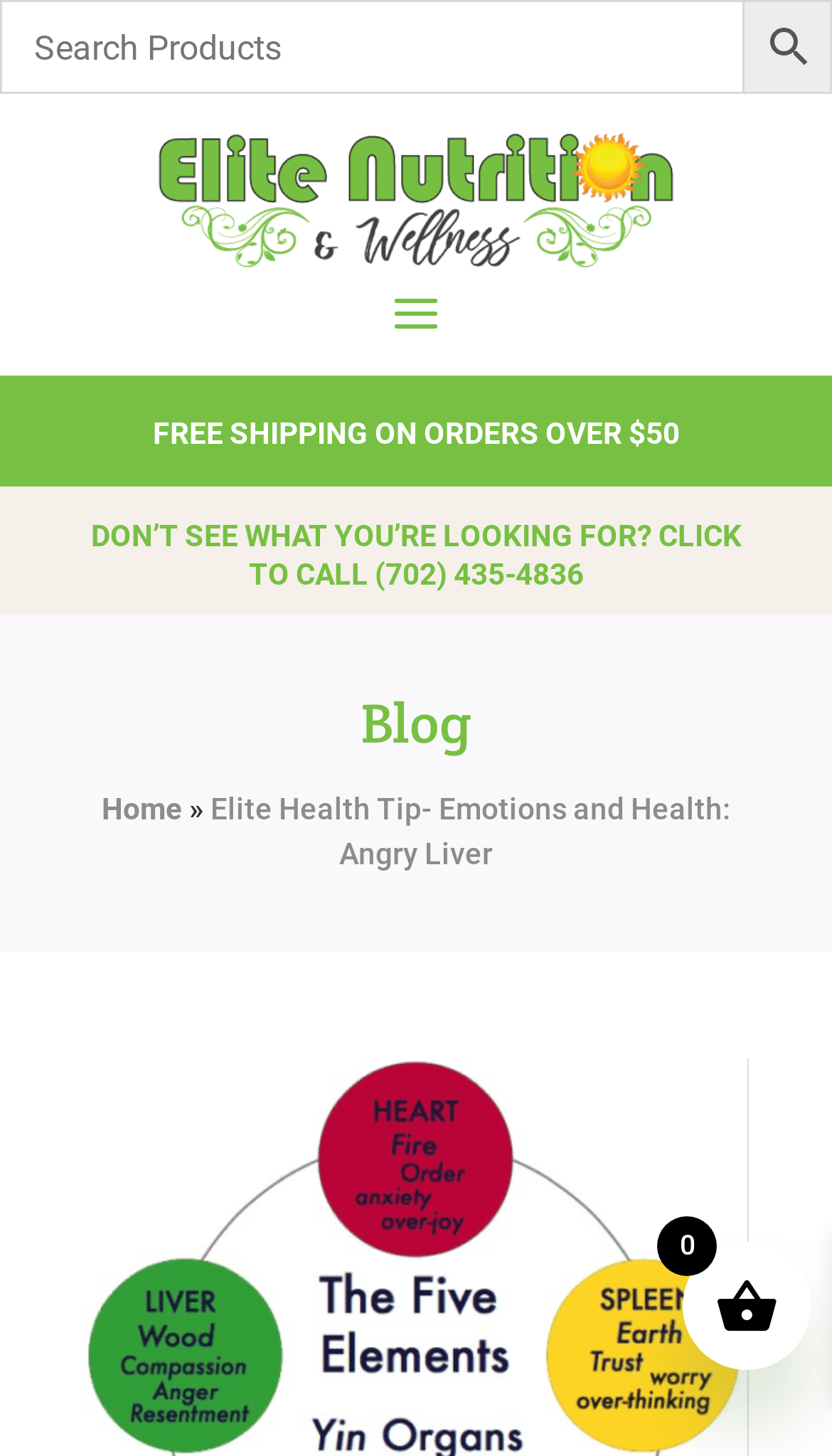What is the phone number to call for assistance?
Refer to the image and give a detailed answer to the query.

I found the answer by looking at the link element that contains the phone number '(702) 435-4836', which is associated with the text 'DON’T SEE WHAT YOU’RE LOOKING FOR? CLICK TO CALL'.